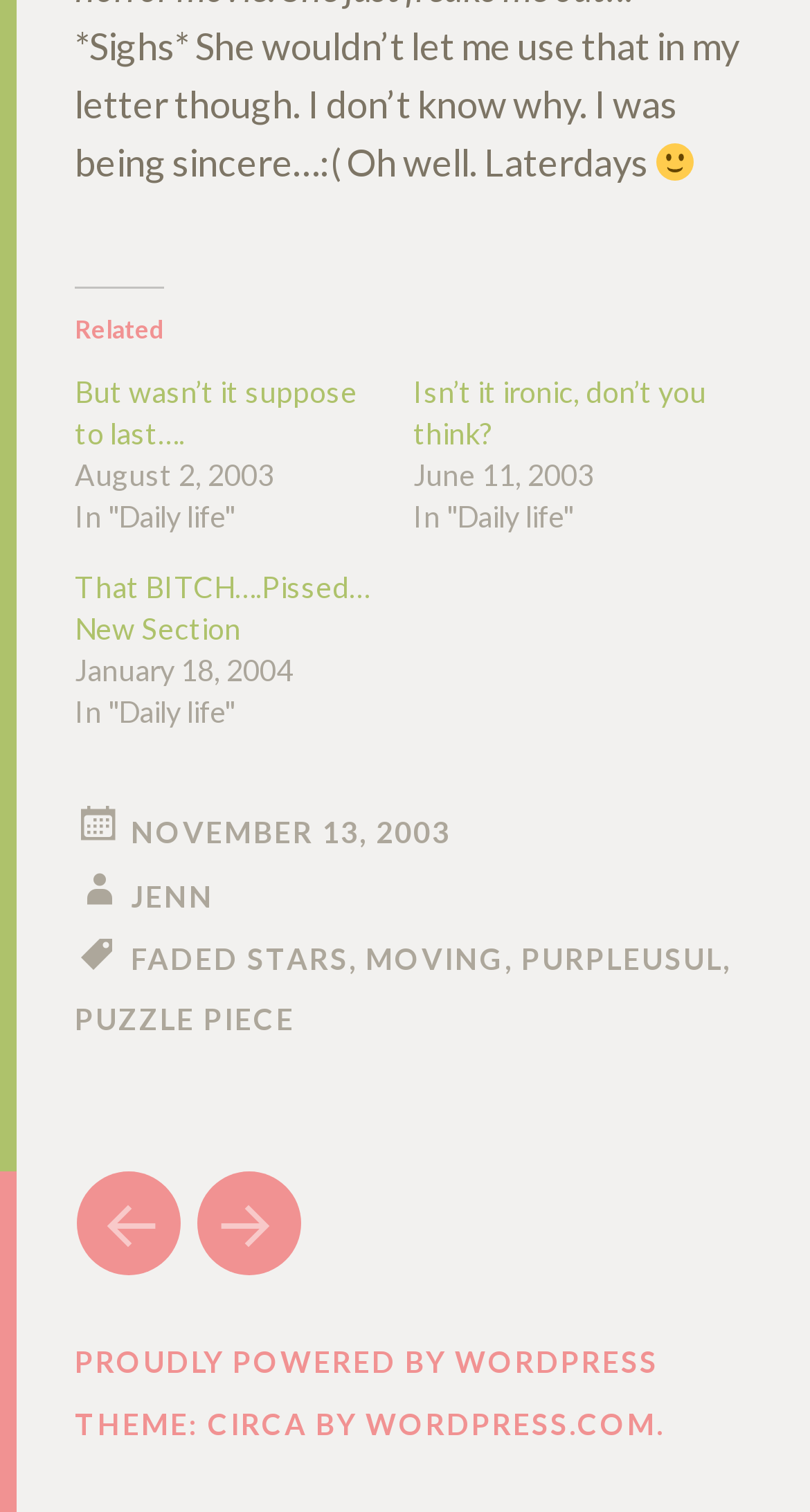Please provide a comprehensive answer to the question based on the screenshot: How many links are there in the footer section?

I counted the number of link elements within the FooterAsNonLandmark element, which are 'NOVEMBER 13, 2003', 'JENN', 'FADED STARS', 'MOVING', and 'PURPLEUSUL'.